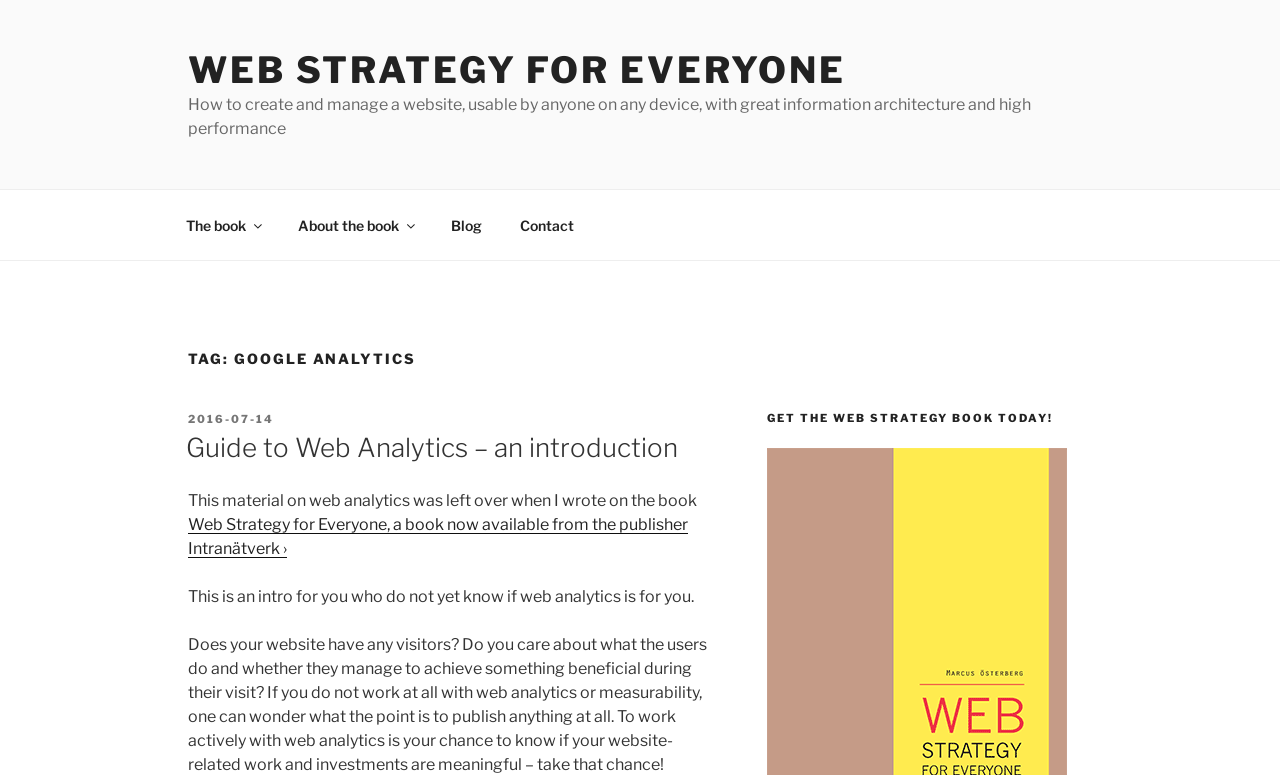Please identify the bounding box coordinates of the element's region that I should click in order to complete the following instruction: "go to the book page". The bounding box coordinates consist of four float numbers between 0 and 1, i.e., [left, top, right, bottom].

[0.131, 0.259, 0.216, 0.322]